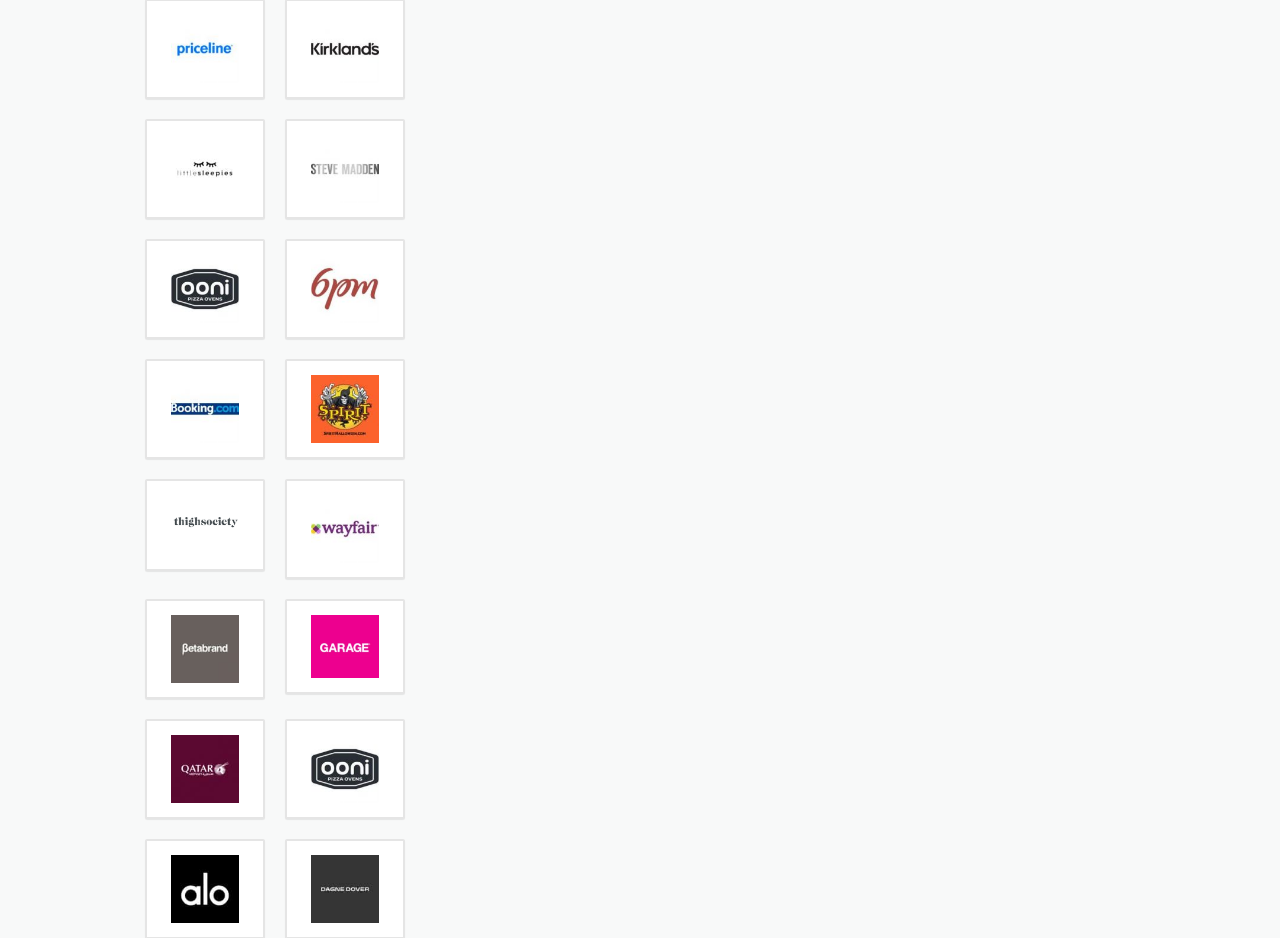Provide the bounding box coordinates of the area you need to click to execute the following instruction: "View Spirit Halloween Friends and Family Coupon $35".

[0.24, 0.396, 0.299, 0.477]